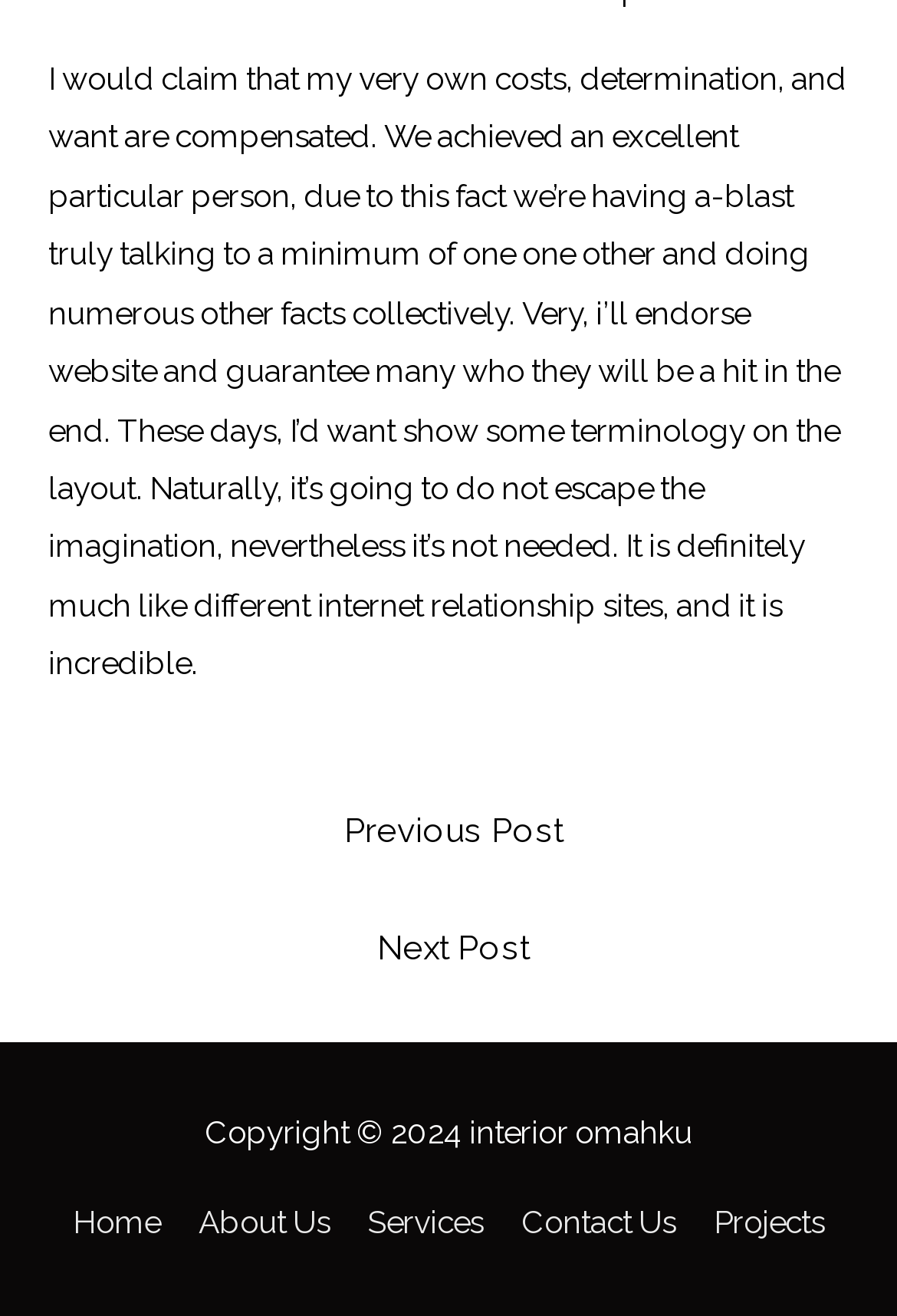Answer this question using a single word or a brief phrase:
What is the copyright year?

2024